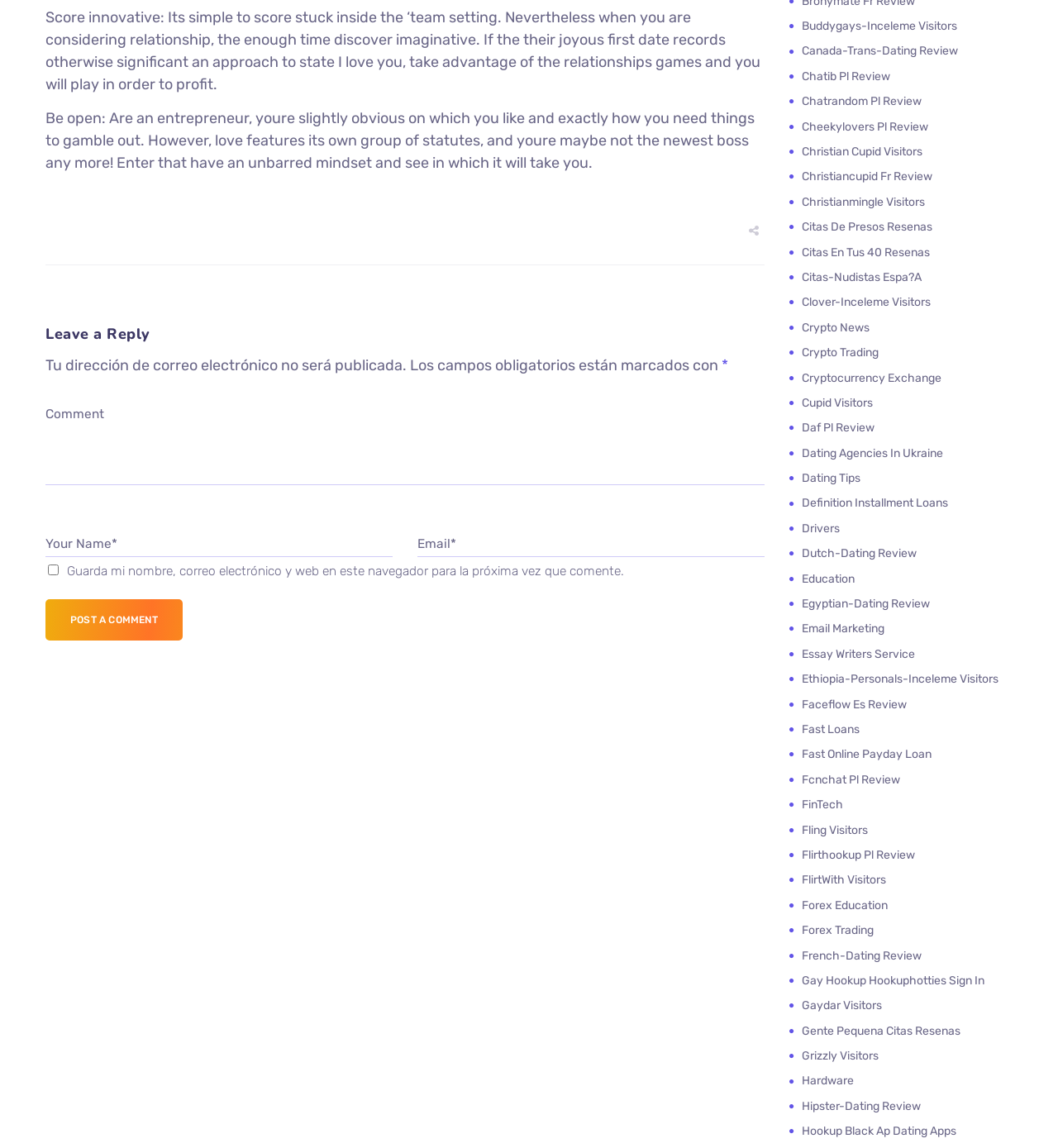What is the purpose of the text box labeled 'Comment'?
Using the details shown in the screenshot, provide a comprehensive answer to the question.

The text box labeled 'Comment' is located below the 'Leave a Reply' heading, indicating that it is a field for users to enter their comments or responses. The presence of this field suggests that the webpage allows users to engage in discussions or leave feedback.